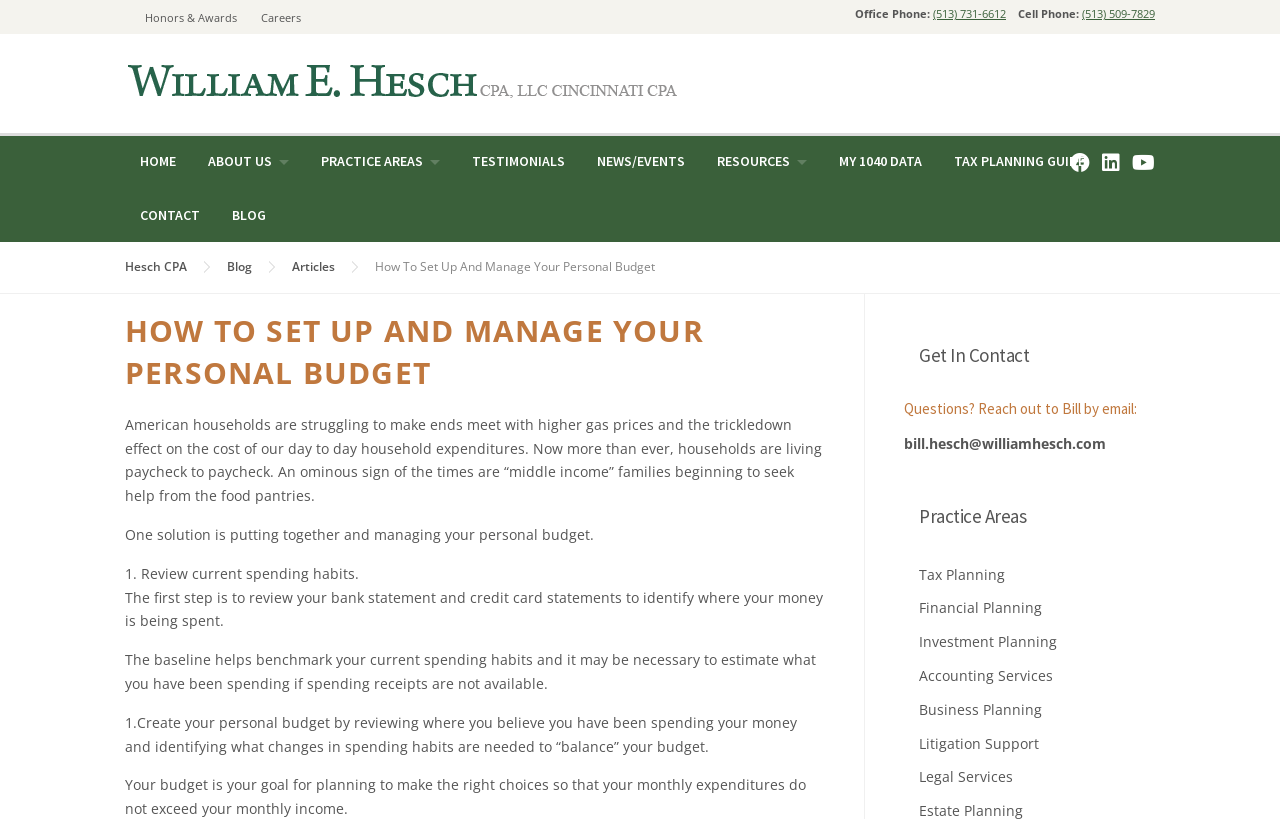Identify the bounding box coordinates of the clickable region required to complete the instruction: "Contact Bill by email". The coordinates should be given as four float numbers within the range of 0 and 1, i.e., [left, top, right, bottom].

[0.706, 0.529, 0.864, 0.553]